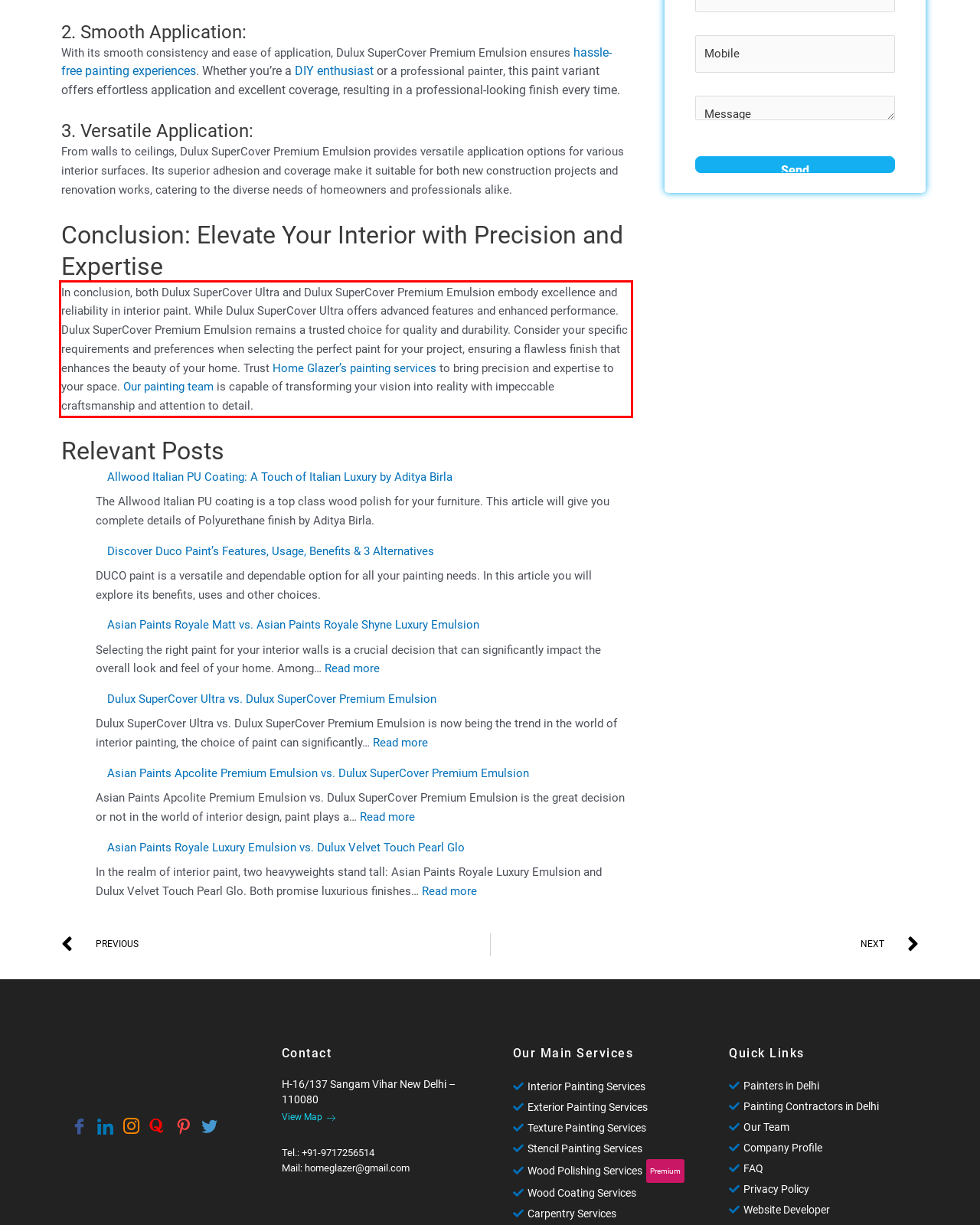Perform OCR on the text inside the red-bordered box in the provided screenshot and output the content.

In conclusion, both Dulux SuperCover Ultra and Dulux SuperCover Premium Emulsion embody excellence and reliability in interior paint. While Dulux SuperCover Ultra offers advanced features and enhanced performance. Dulux SuperCover Premium Emulsion remains a trusted choice for quality and durability. Consider your specific requirements and preferences when selecting the perfect paint for your project, ensuring a flawless finish that enhances the beauty of your home. Trust Home Glazer’s painting services to bring precision and expertise to your space. Our painting team is capable of transforming your vision into reality with impeccable craftsmanship and attention to detail.